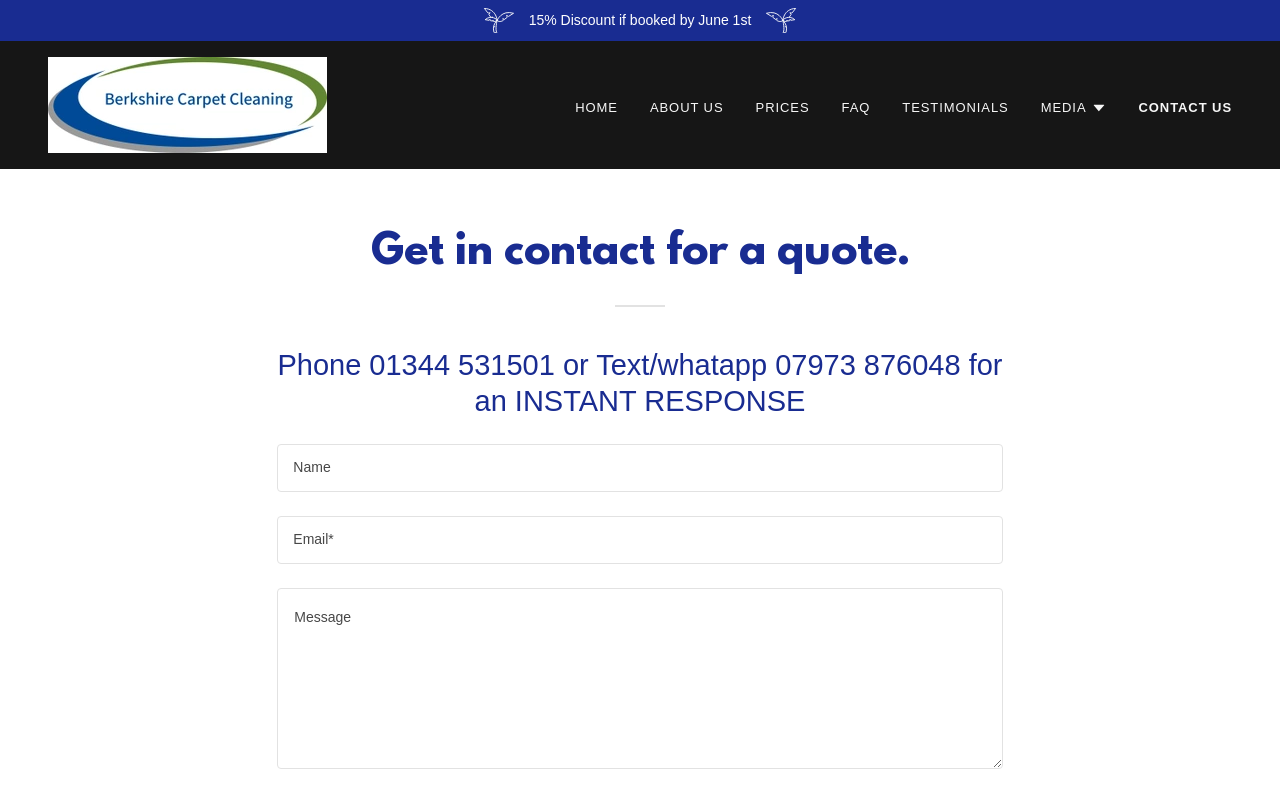Can you show the bounding box coordinates of the region to click on to complete the task described in the instruction: "Fill in the 'Name' textbox"?

[0.217, 0.558, 0.783, 0.618]